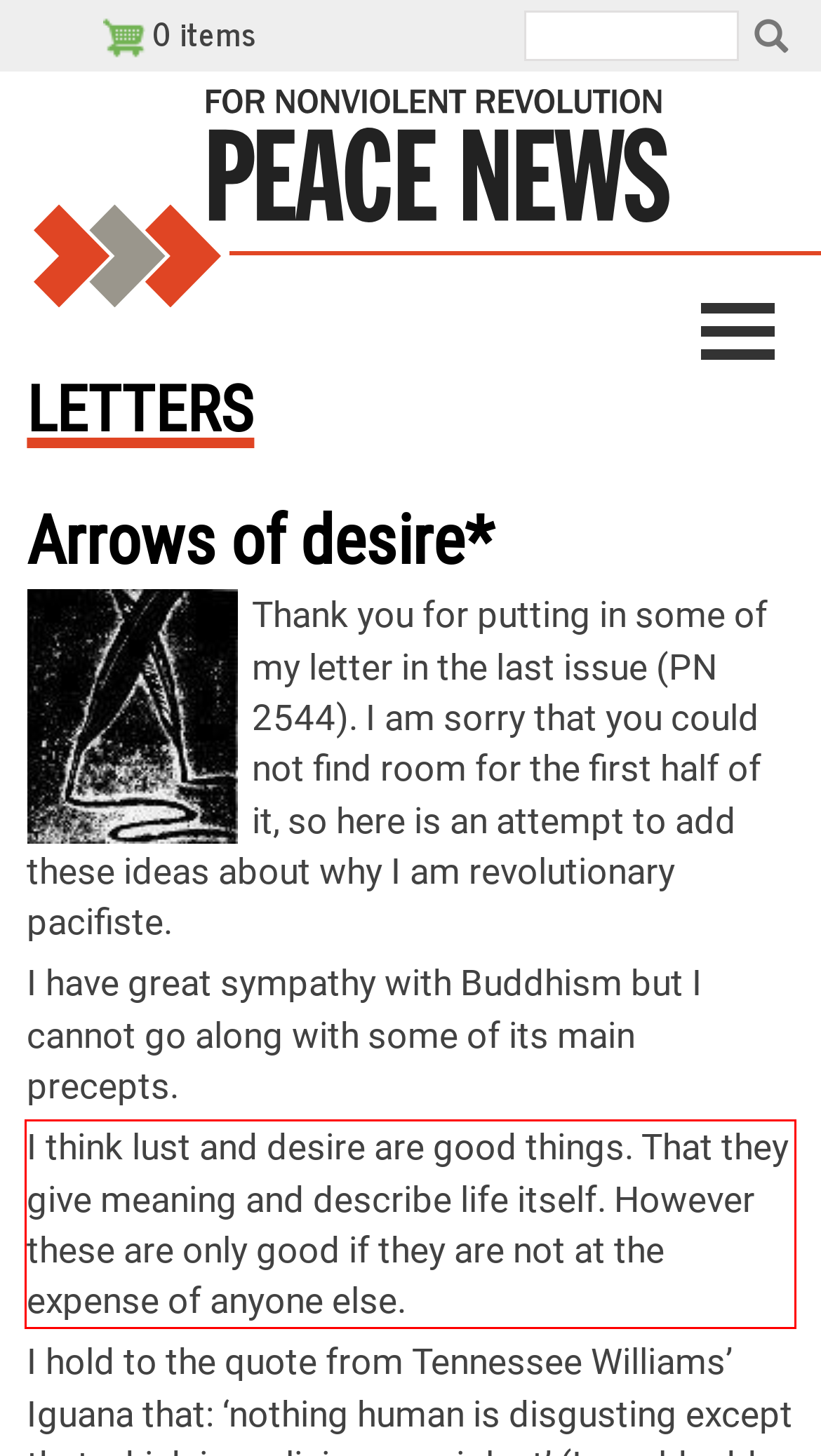Given a screenshot of a webpage, locate the red bounding box and extract the text it encloses.

I think lust and desire are good things. That they give meaning and describe life itself. However these are only good if they are not at the expense of anyone else.